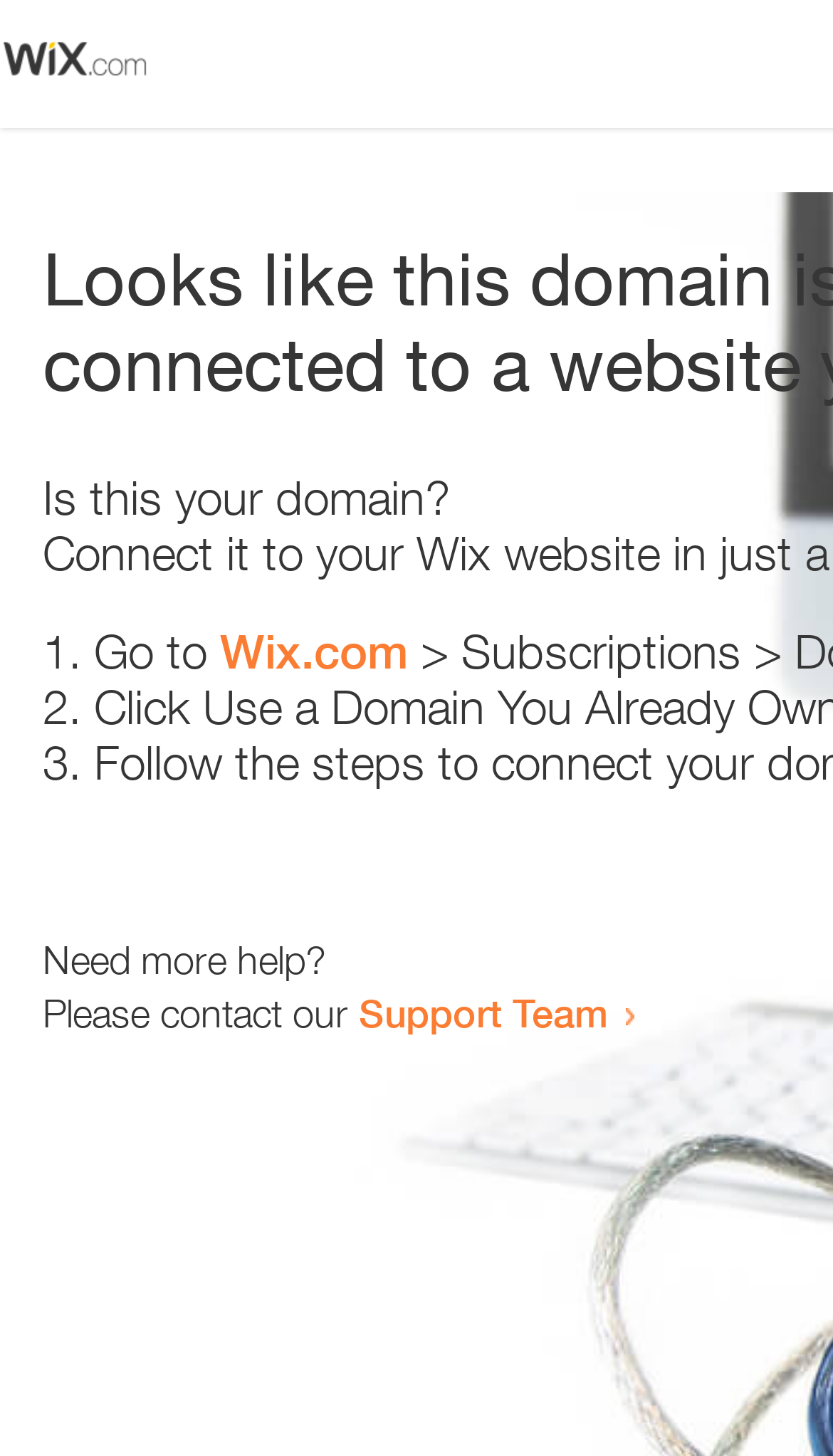Provide a brief response to the question below using a single word or phrase: 
How many steps are provided to resolve the issue?

3